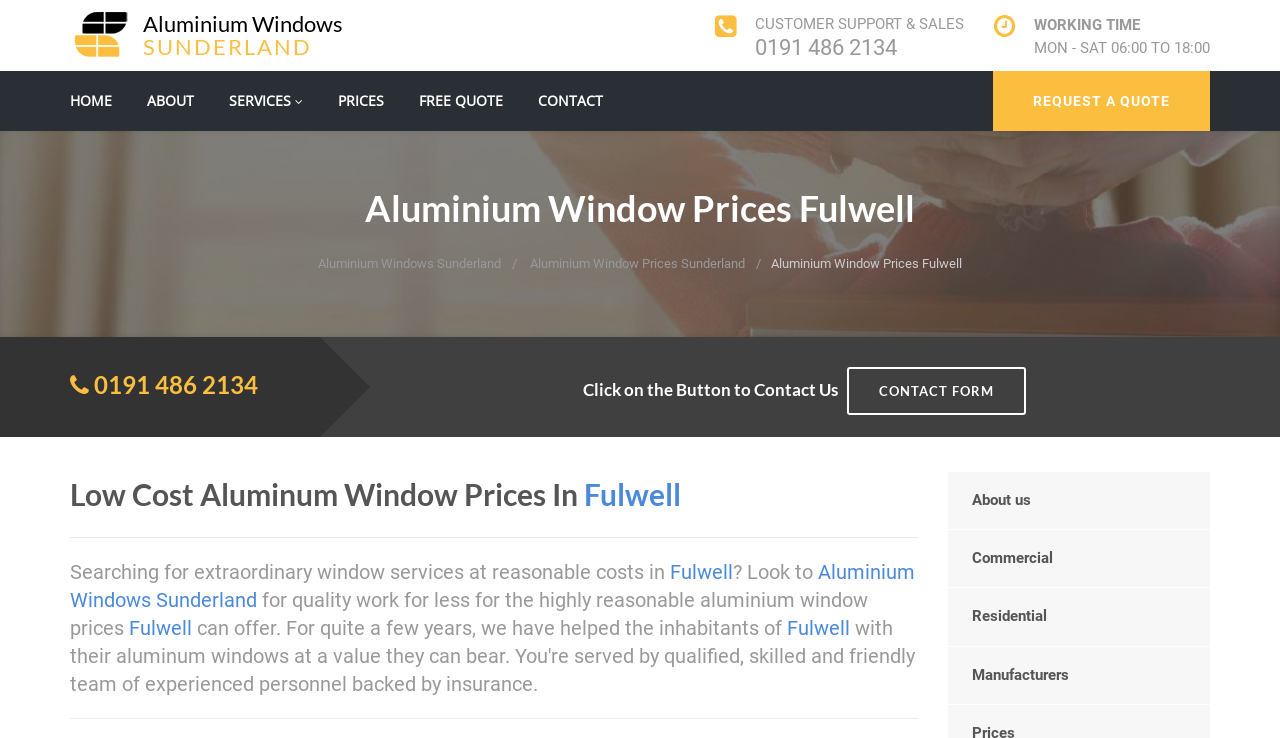Respond to the question below with a single word or phrase:
What is the name of the company?

Aluminium Windows Sunderland